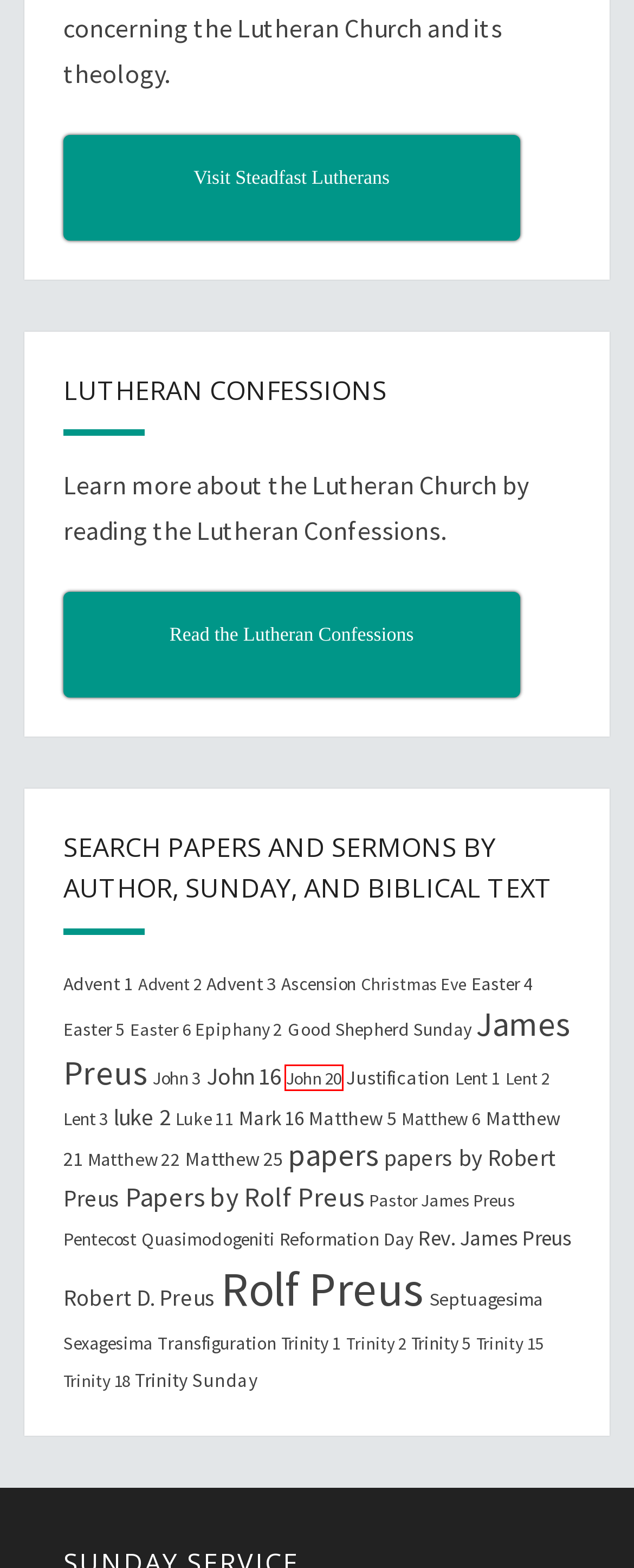Examine the screenshot of a webpage with a red bounding box around a UI element. Your task is to identify the webpage description that best corresponds to the new webpage after clicking the specified element. The given options are:
A. Trinity 2 – Christ for Us
B. Trinity 18 – Christ for Us
C. Reformation Day – Christ for Us
D. luke 2 – Christ for Us
E. John 20 – Christ for Us
F. Sexagesima – Christ for Us
G. Christmas Eve – Christ for Us
H. Epiphany 2 – Christ for Us

E